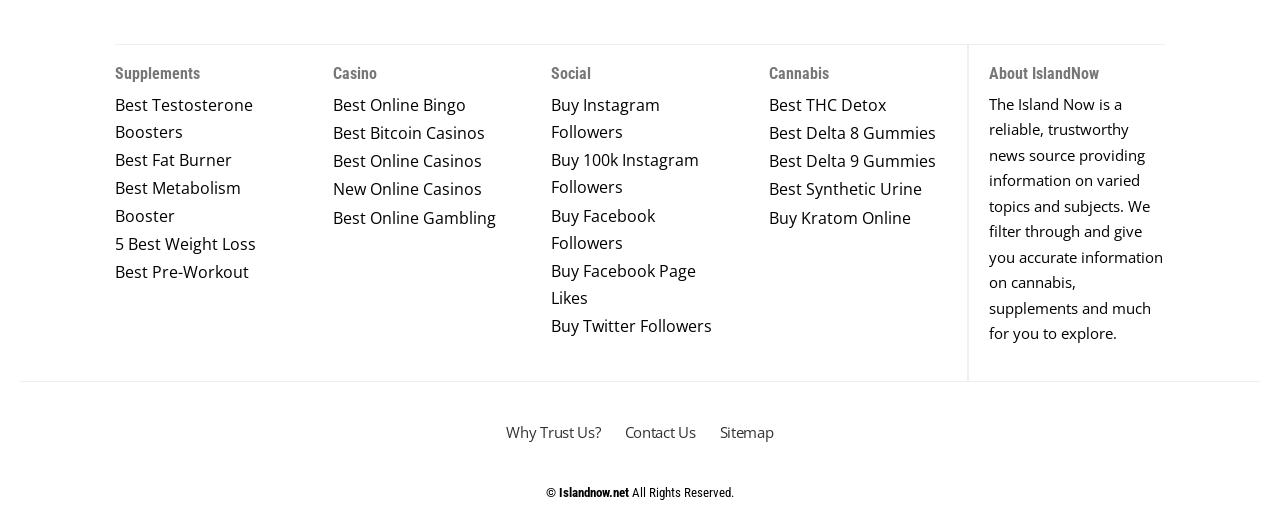Locate the bounding box for the described UI element: "5 Best Weight Loss". Ensure the coordinates are four float numbers between 0 and 1, formatted as [left, top, right, bottom].

[0.09, 0.431, 0.229, 0.502]